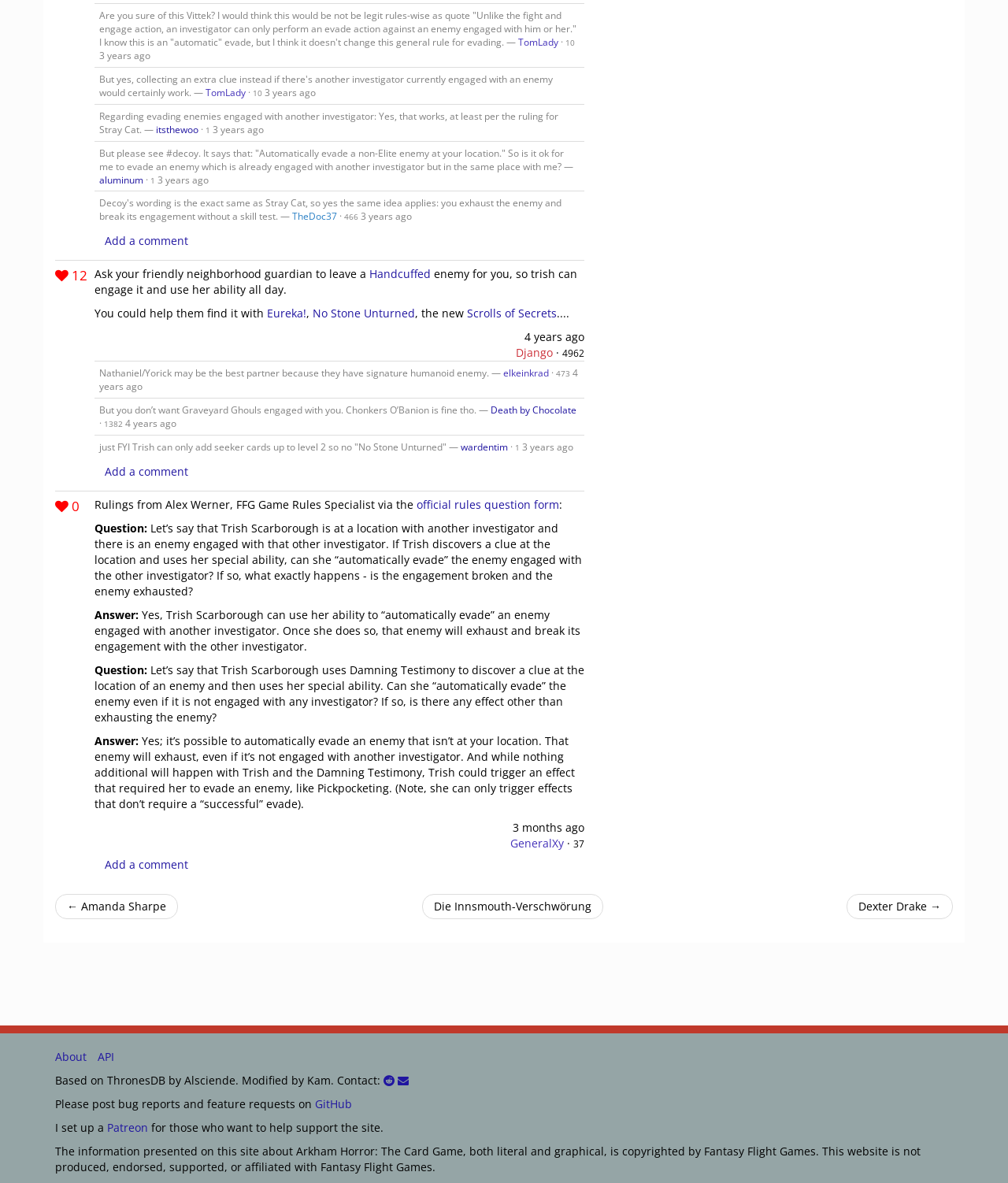Provide a brief response using a word or short phrase to this question:
What is Trish Scarborough's special ability?

Automatic evade